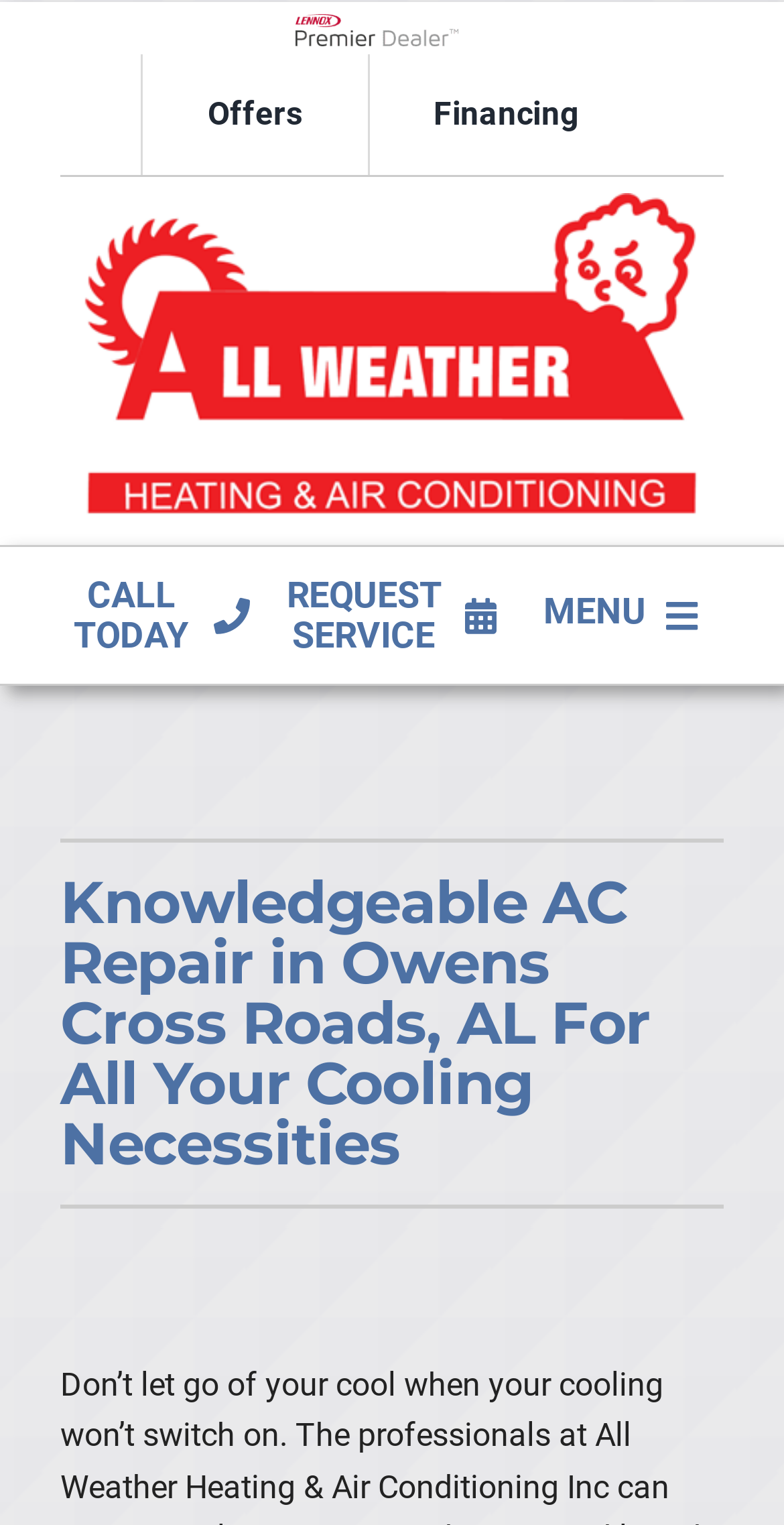Offer a meticulous description of the webpage's structure and content.

The webpage is about AC repair services in Owens Cross Roads, AL, provided by All Weather Heating & Air Conditioning Inc. At the top left, there is a logo of Air Concepts of Middle Georgia. Below the logo, there is a text "Lennox Network Dealer". 

On the top navigation bar, there are links to "Offers" and "Financing" on the left side, and a "Top navigation" menu on the right side. 

On the left side of the page, there are two prominent call-to-action links: "CALL TODAY" and "REQUEST SERVICE". 

On the right side, there is a local home navigation menu with a button labeled "MENU" that expands to show a submenu. This submenu has links to "HVAC Services", "Products", and "Company", each with a button to open its respective submenu.

Below the navigation menu, there is a heading that reads "Knowledgeable AC Repair in Owens Cross Roads, AL For All Your Cooling Necessities".